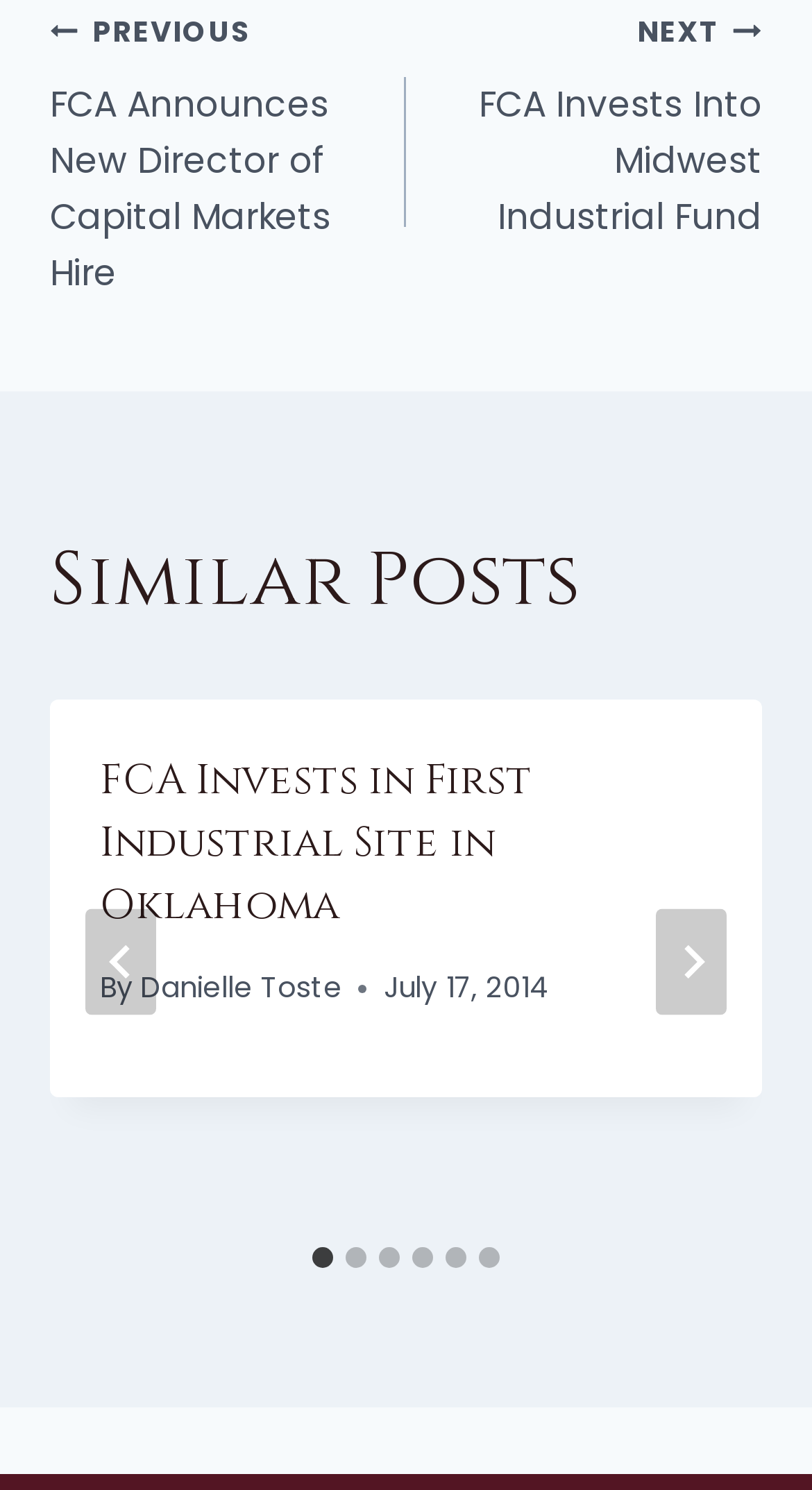Provide the bounding box coordinates for the UI element that is described by this text: "aria-label="Go to slide 3"". The coordinates should be in the form of four float numbers between 0 and 1: [left, top, right, bottom].

[0.467, 0.837, 0.492, 0.851]